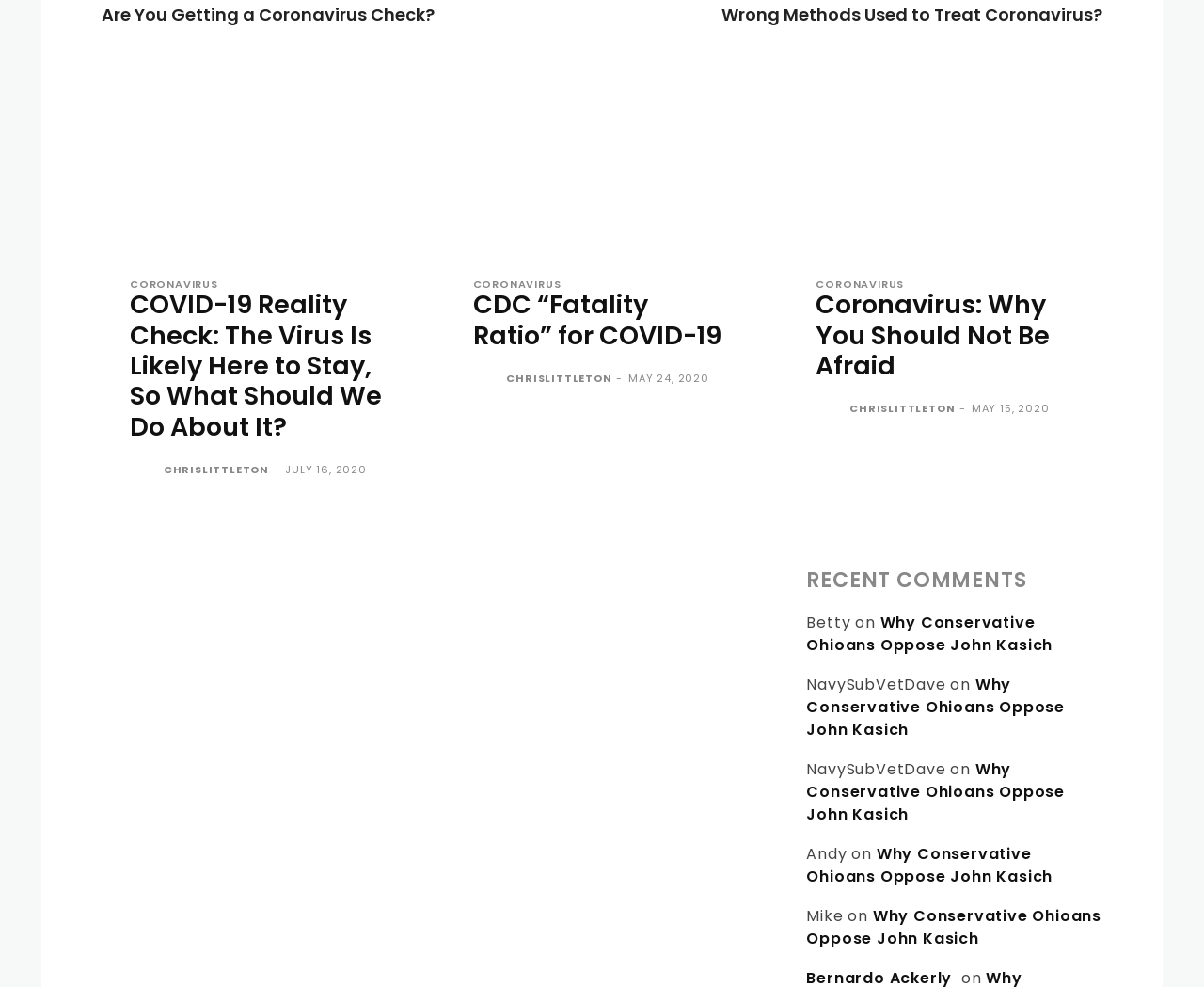Please identify the bounding box coordinates of the area that needs to be clicked to fulfill the following instruction: "Read the article 'COVID-19 Reality Check: The Virus Is Likely Here to Stay, So What Should We Do About It?'."

[0.108, 0.294, 0.322, 0.448]